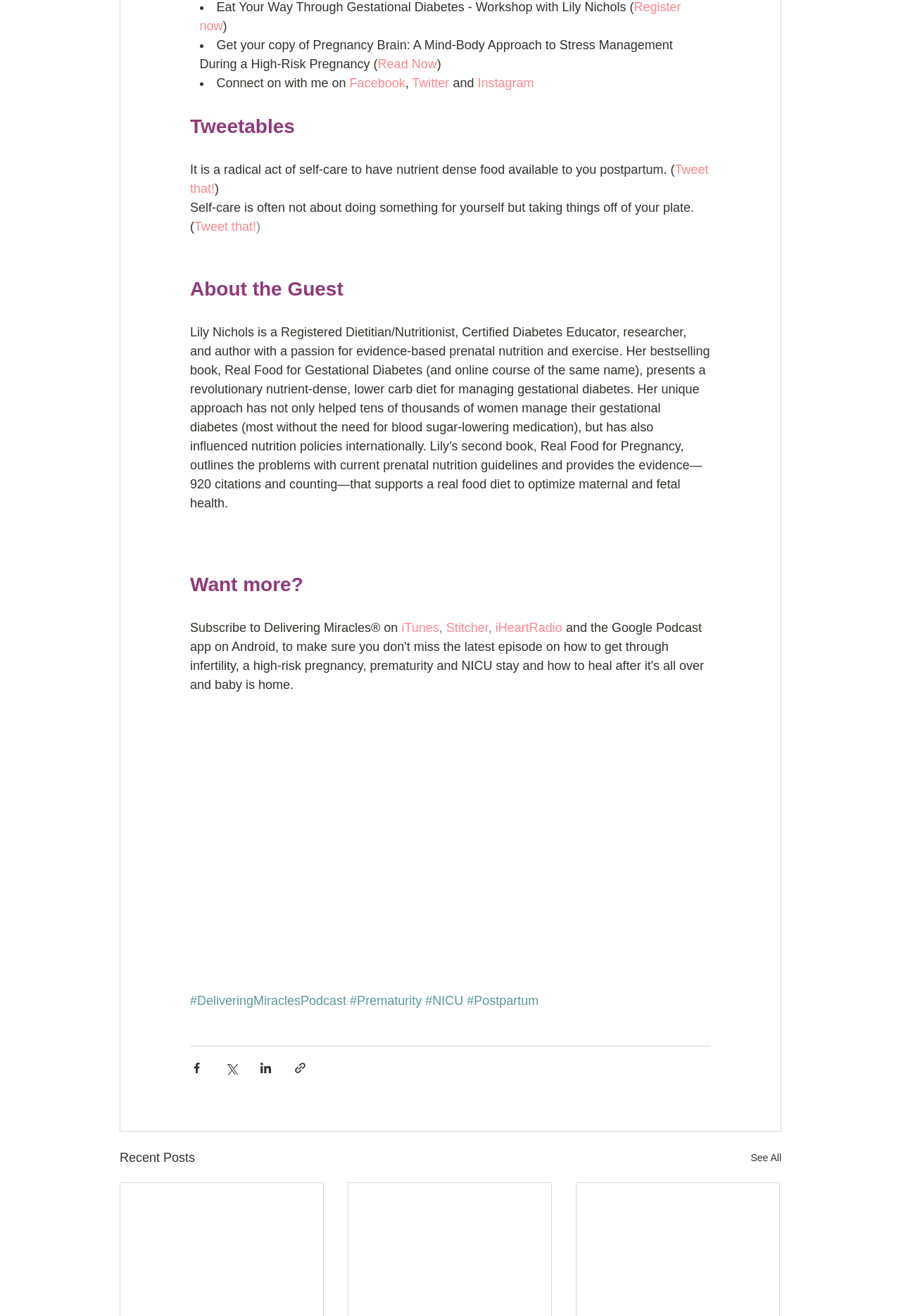How many recent posts are listed? Based on the image, give a response in one word or a short phrase.

3